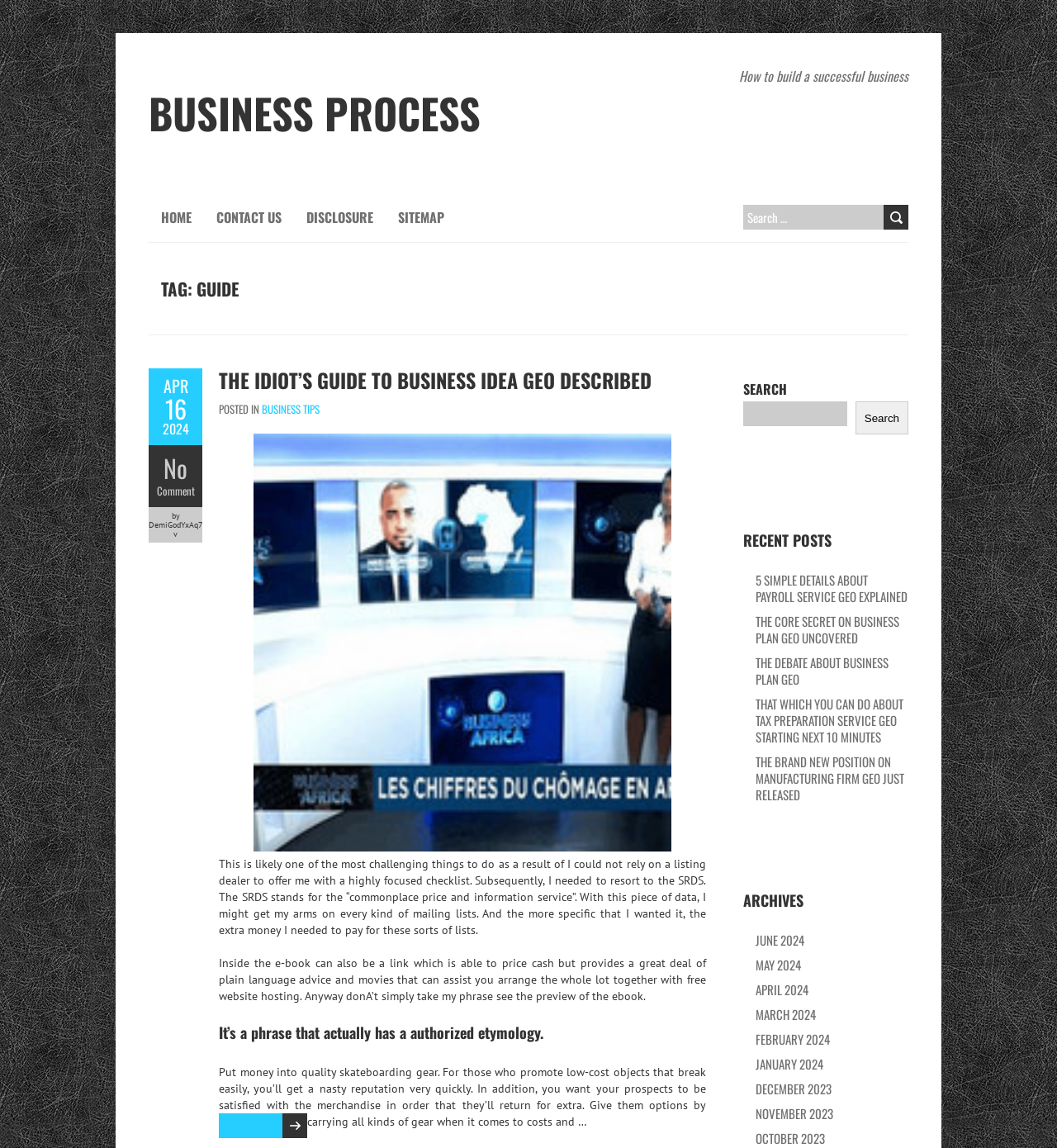What is the topic of the image 'Manufacturing Firm Geo'?
Give a detailed explanation using the information visible in the image.

The image 'Manufacturing Firm Geo' is located below the heading 'THE IDIOT’S GUIDE TO BUSINESS IDEA GEO DESCRIBED', and it is likely related to the topic of manufacturing firms, which is a subtopic of business.